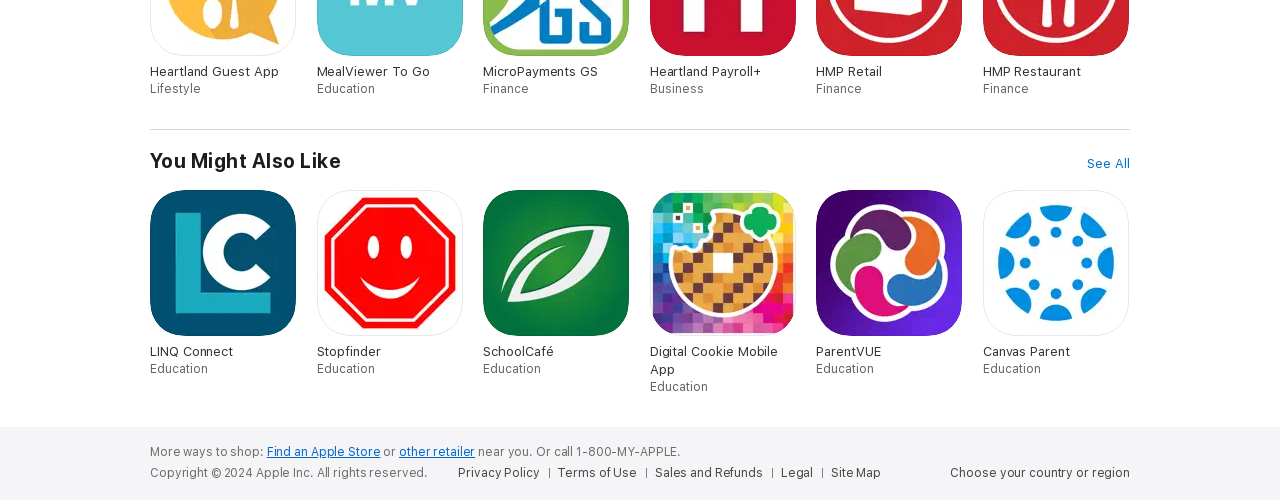Locate the bounding box coordinates of the UI element described by: "Sons of Wichita". The bounding box coordinates should consist of four float numbers between 0 and 1, i.e., [left, top, right, bottom].

None